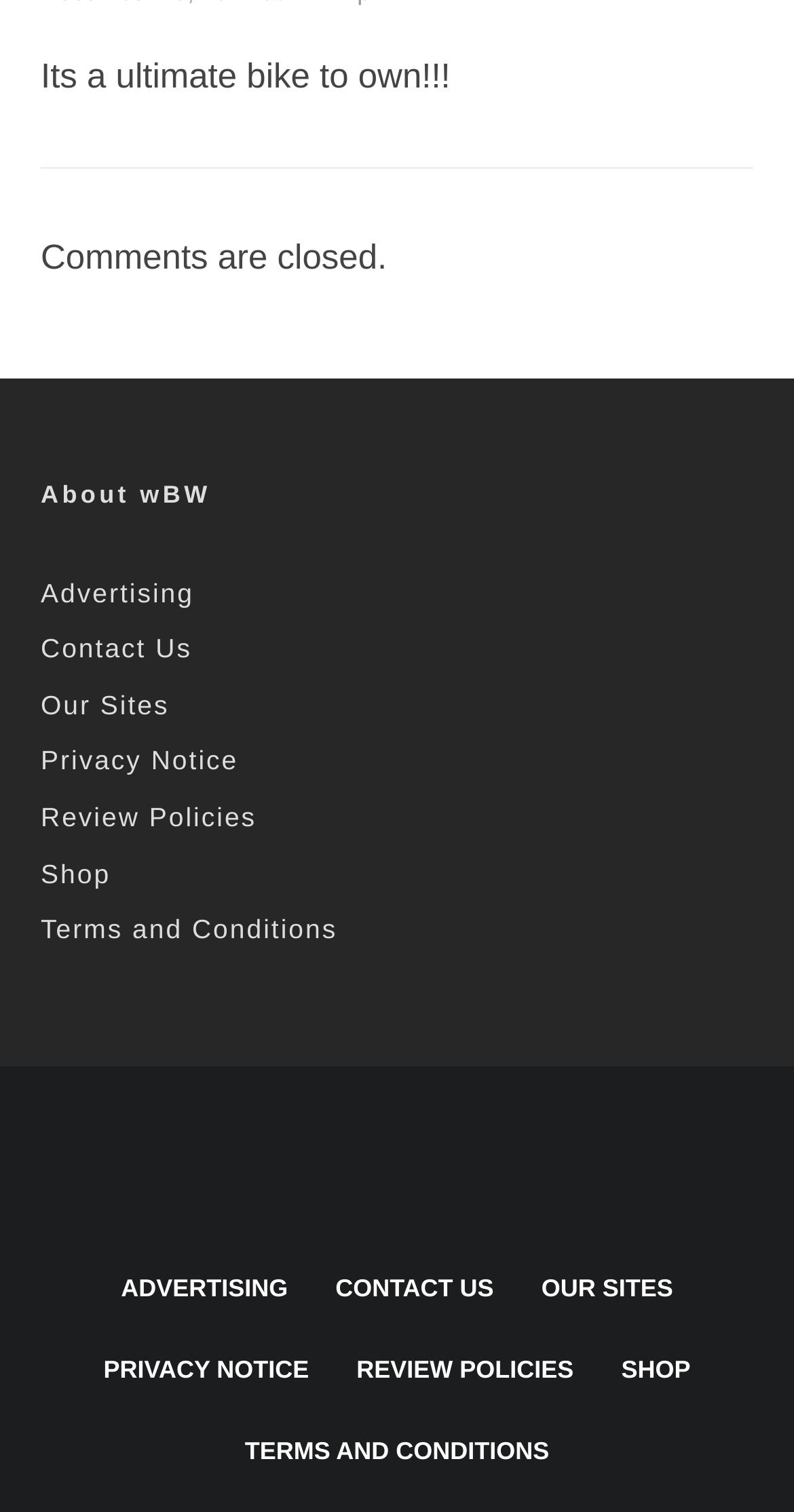Please locate the bounding box coordinates of the element that should be clicked to complete the given instruction: "go to Contact Us".

[0.422, 0.84, 0.622, 0.866]